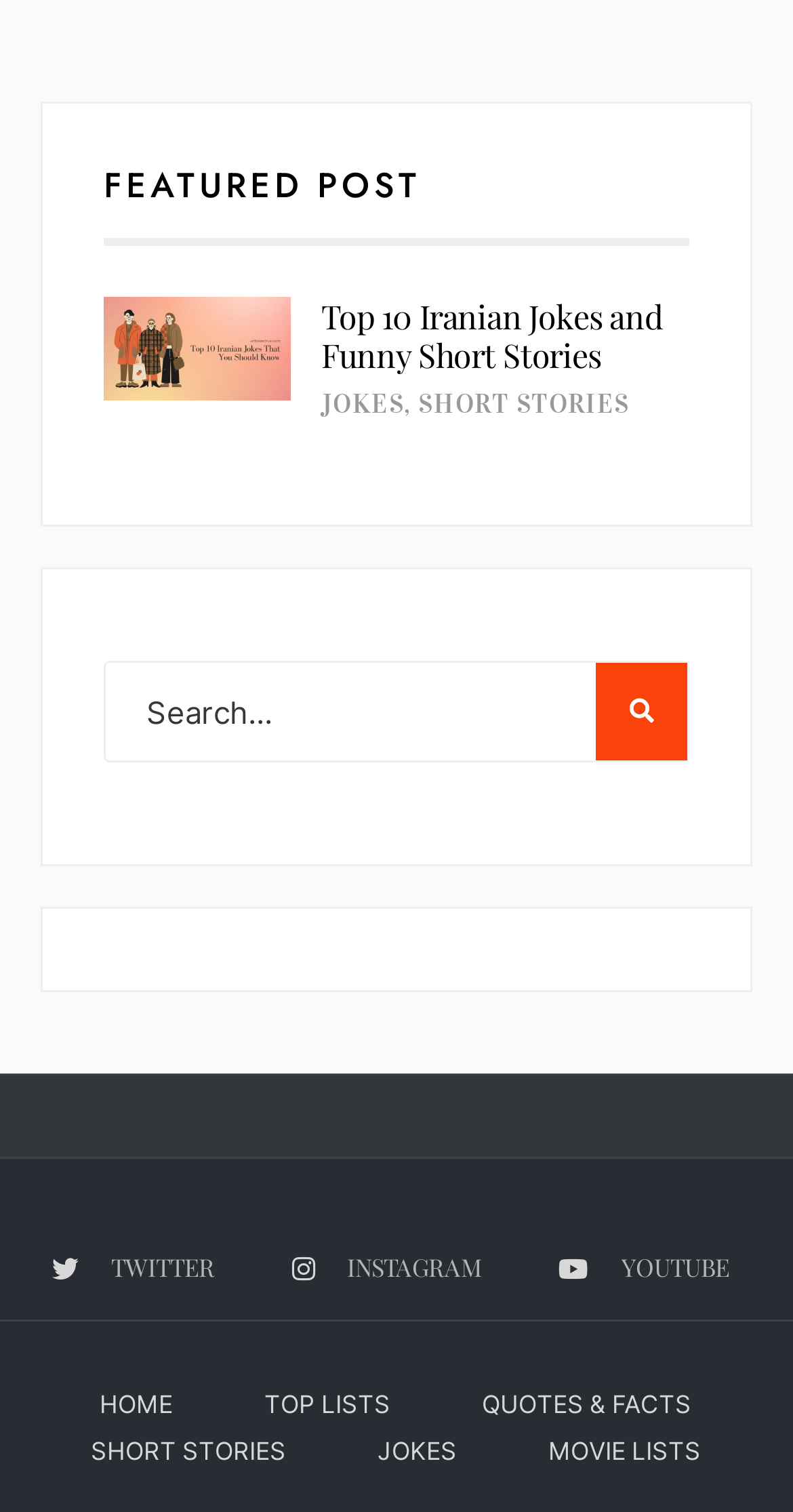Identify the bounding box coordinates of the area that should be clicked in order to complete the given instruction: "Visit the Twitter page". The bounding box coordinates should be four float numbers between 0 and 1, i.e., [left, top, right, bottom].

[0.04, 0.82, 0.312, 0.858]